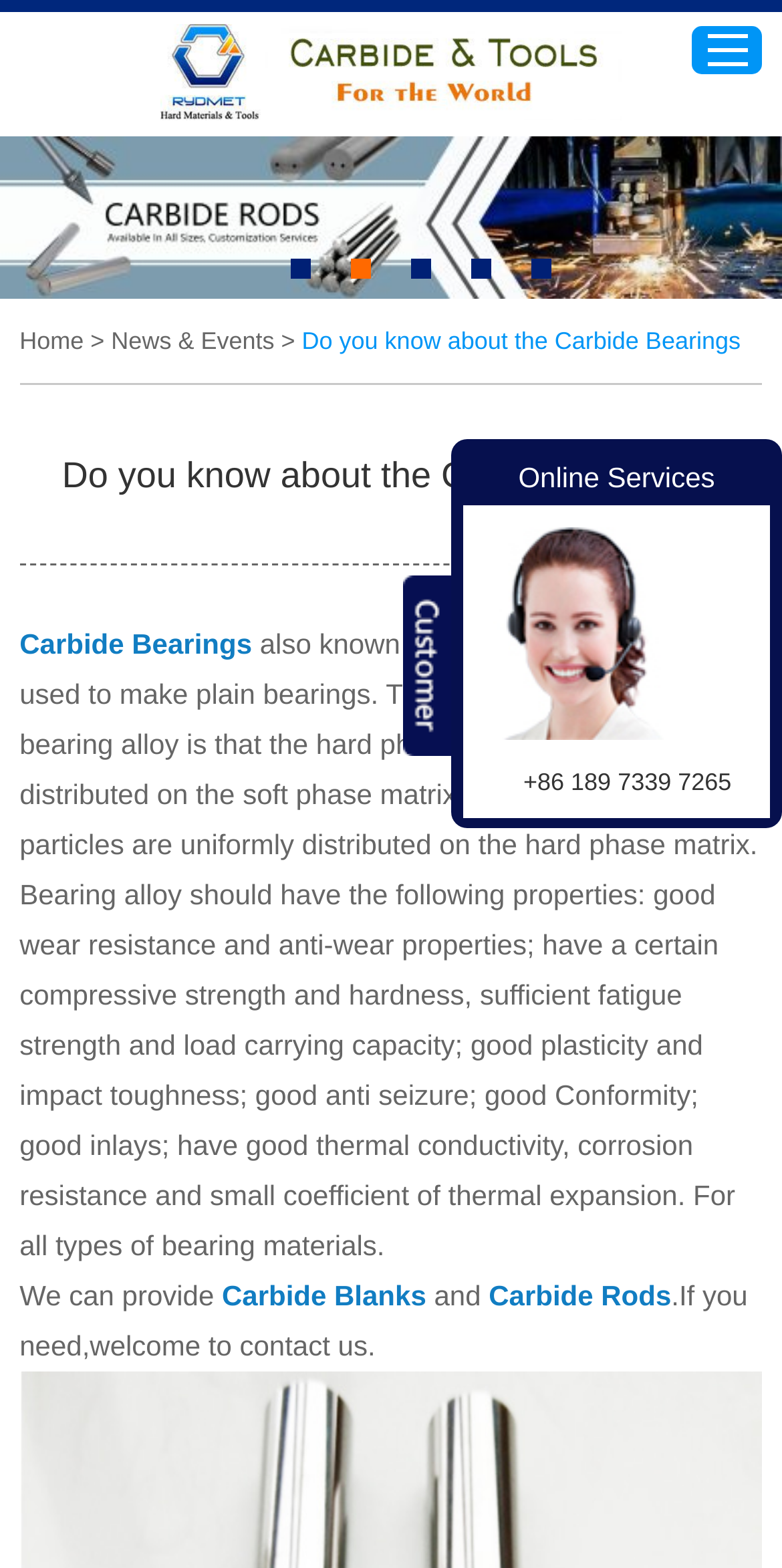Can you pinpoint the bounding box coordinates for the clickable element required for this instruction: "Learn about Carbide Bearings"? The coordinates should be four float numbers between 0 and 1, i.e., [left, top, right, bottom].

[0.025, 0.4, 0.322, 0.421]